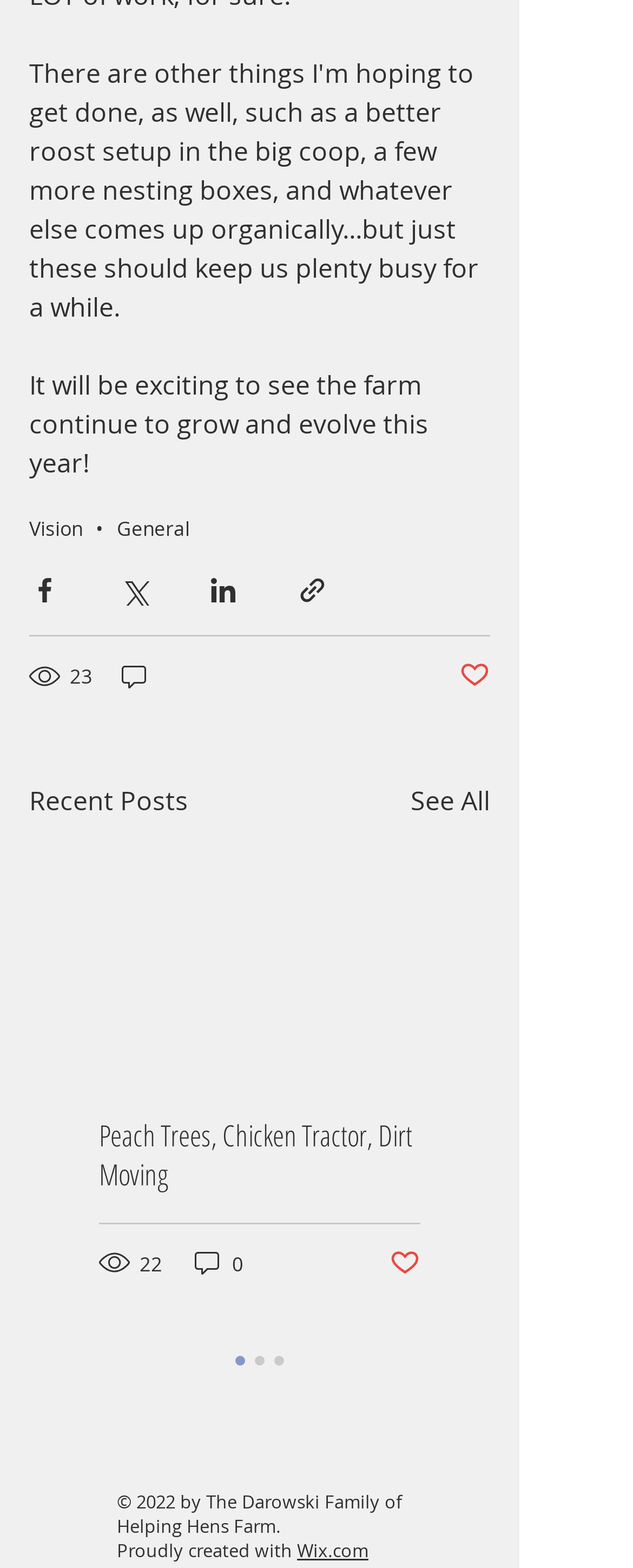Identify the bounding box coordinates for the UI element mentioned here: "See All". Provide the coordinates as four float values between 0 and 1, i.e., [left, top, right, bottom].

[0.649, 0.498, 0.774, 0.523]